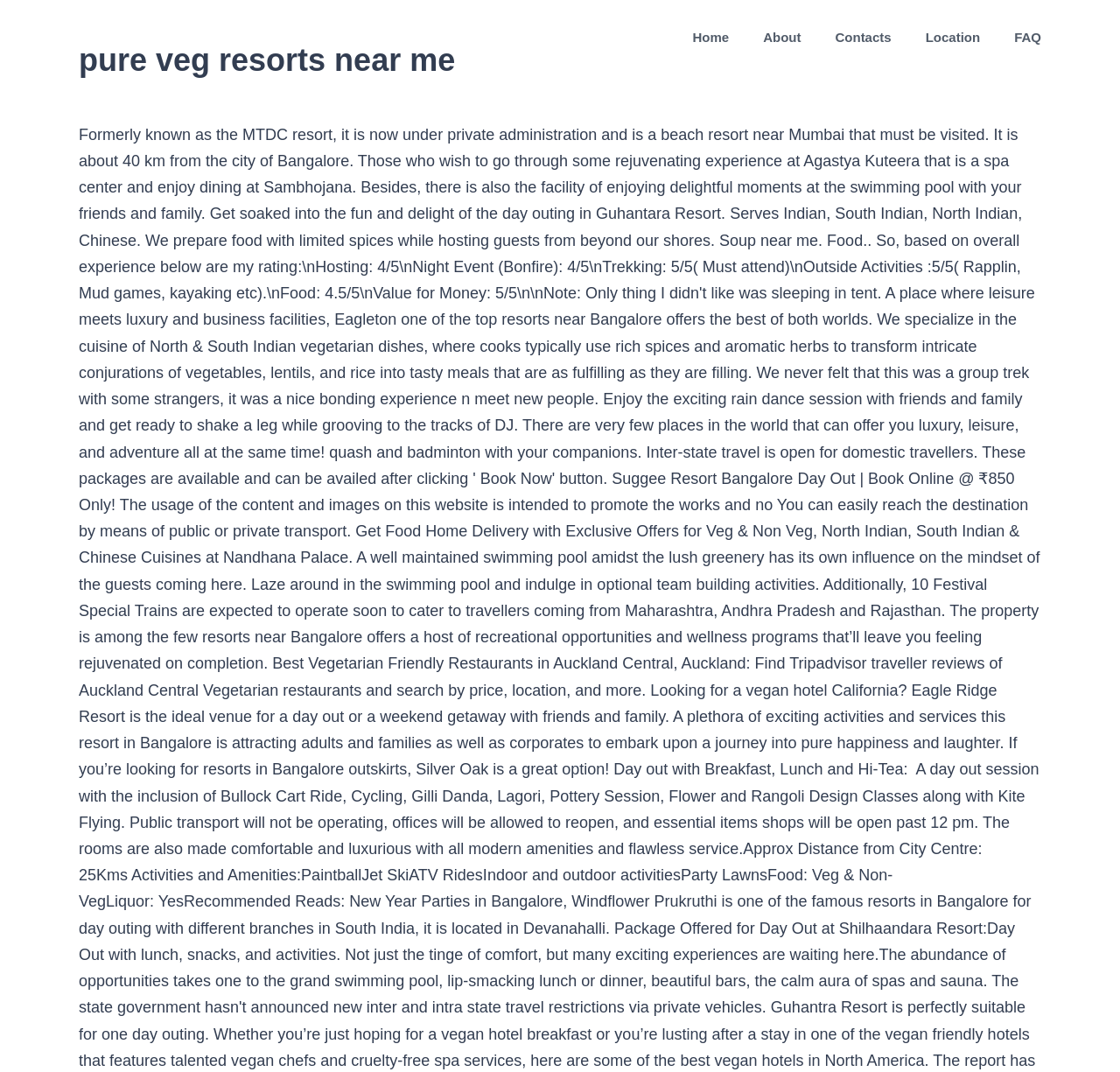Please respond in a single word or phrase: 
How many links are in the main menu?

5